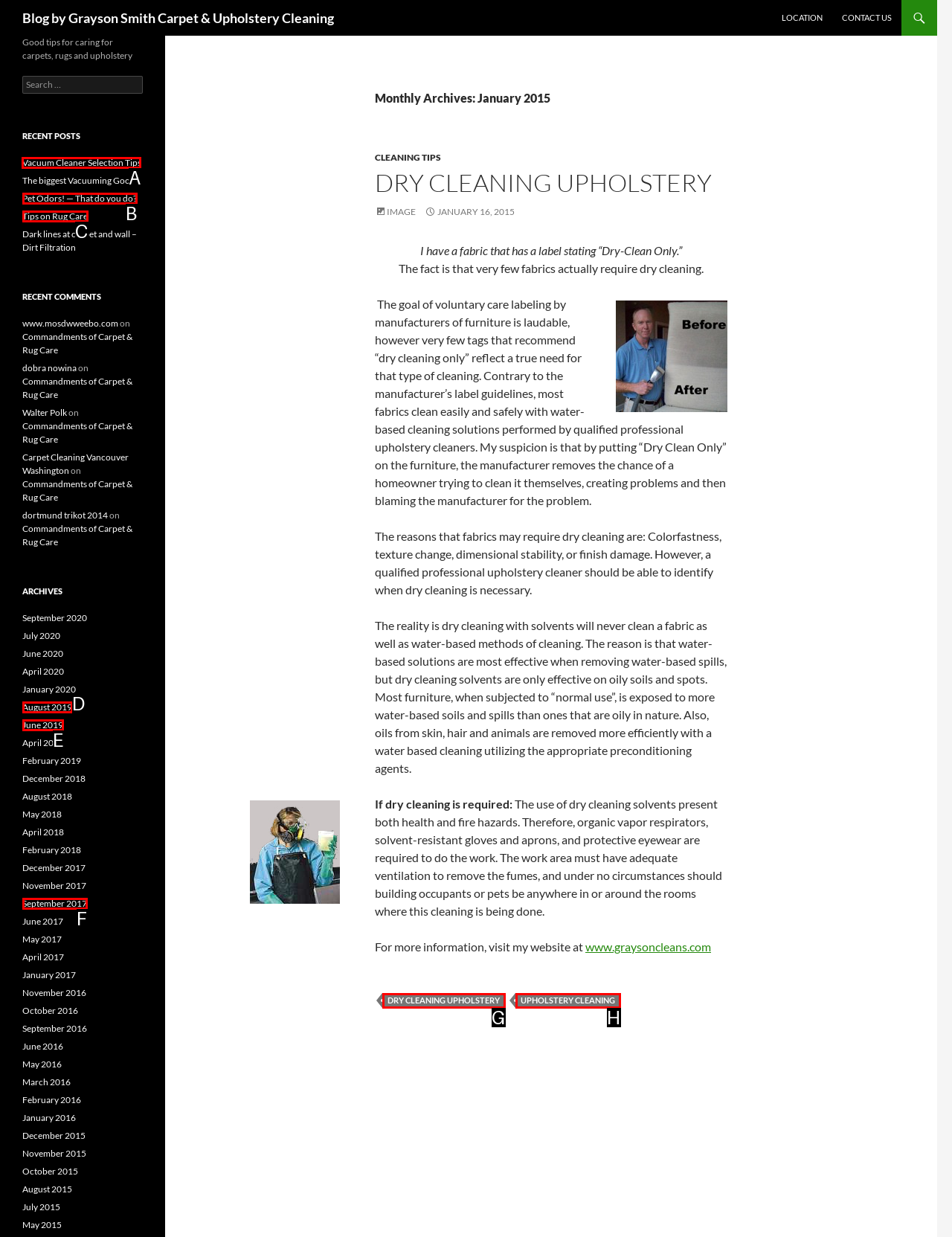Choose the HTML element that needs to be clicked for the given task: Click the 'About Us' button Respond by giving the letter of the chosen option.

None